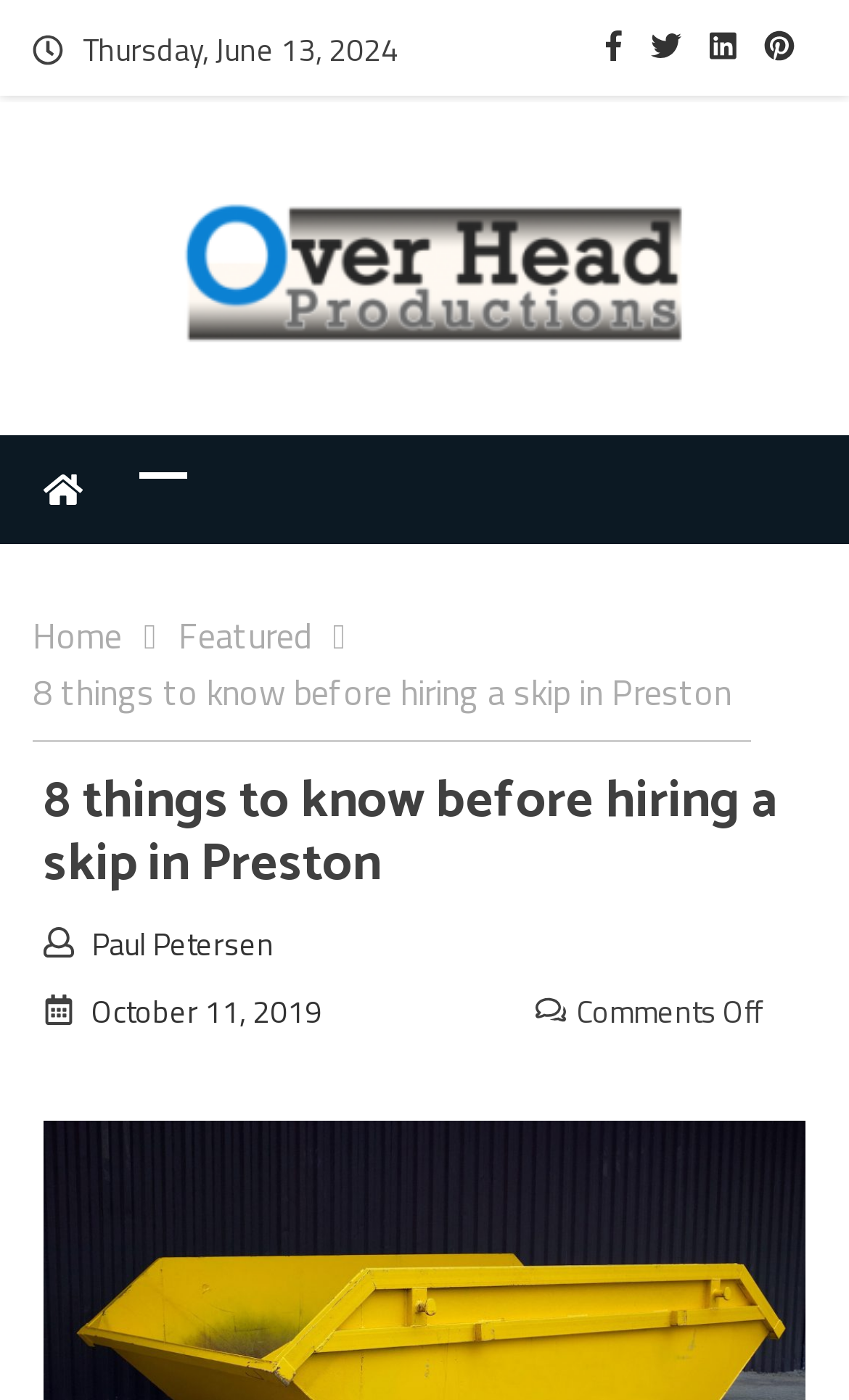Identify and provide the bounding box for the element described by: "October 11, 2019October 11, 2019".

[0.108, 0.705, 0.379, 0.738]